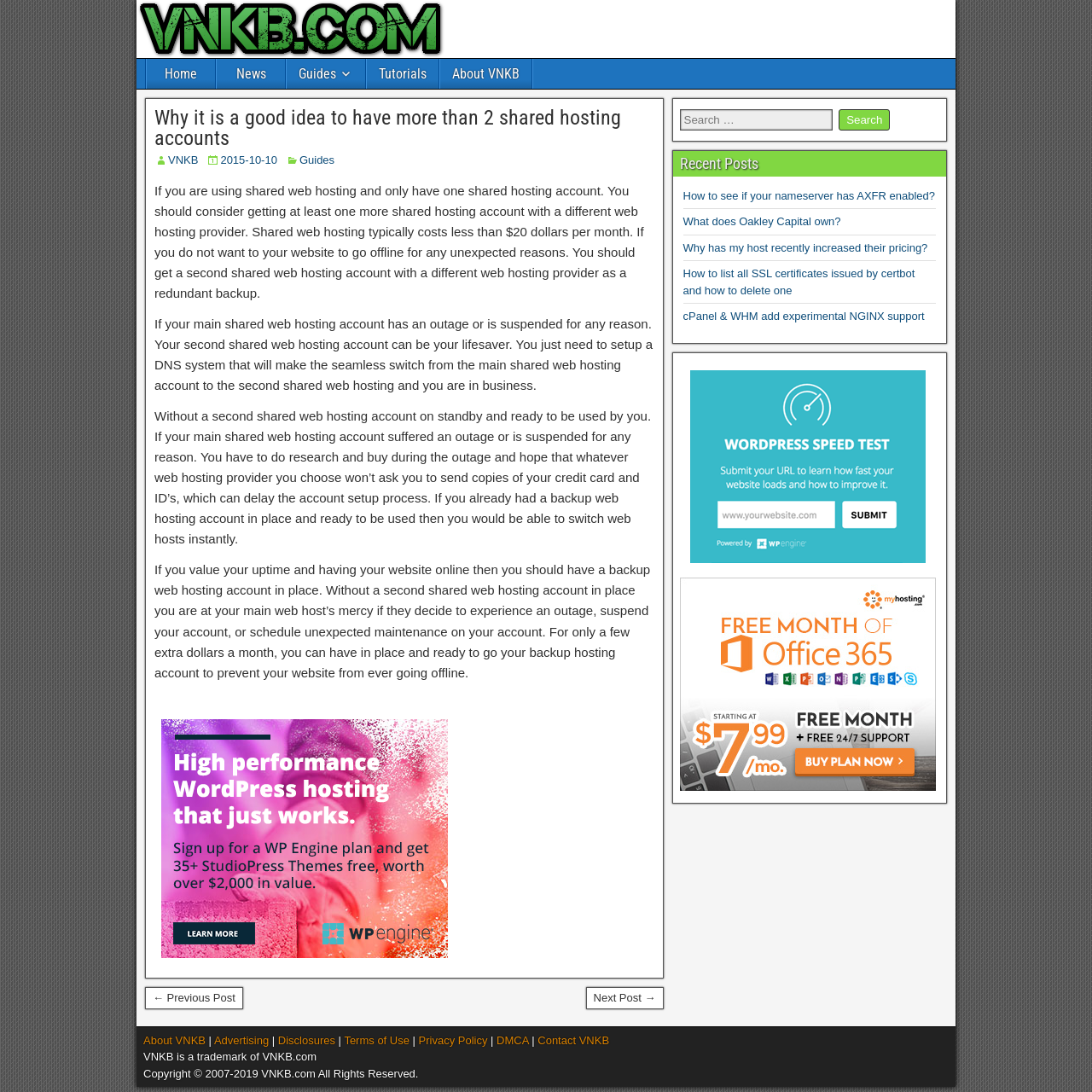Given the content of the image, can you provide a detailed answer to the question?
What is the purpose of having a second shared hosting account?

I read the article and found that the purpose of having a second shared hosting account is to prevent website downtime in case the main account experiences an outage or is suspended.